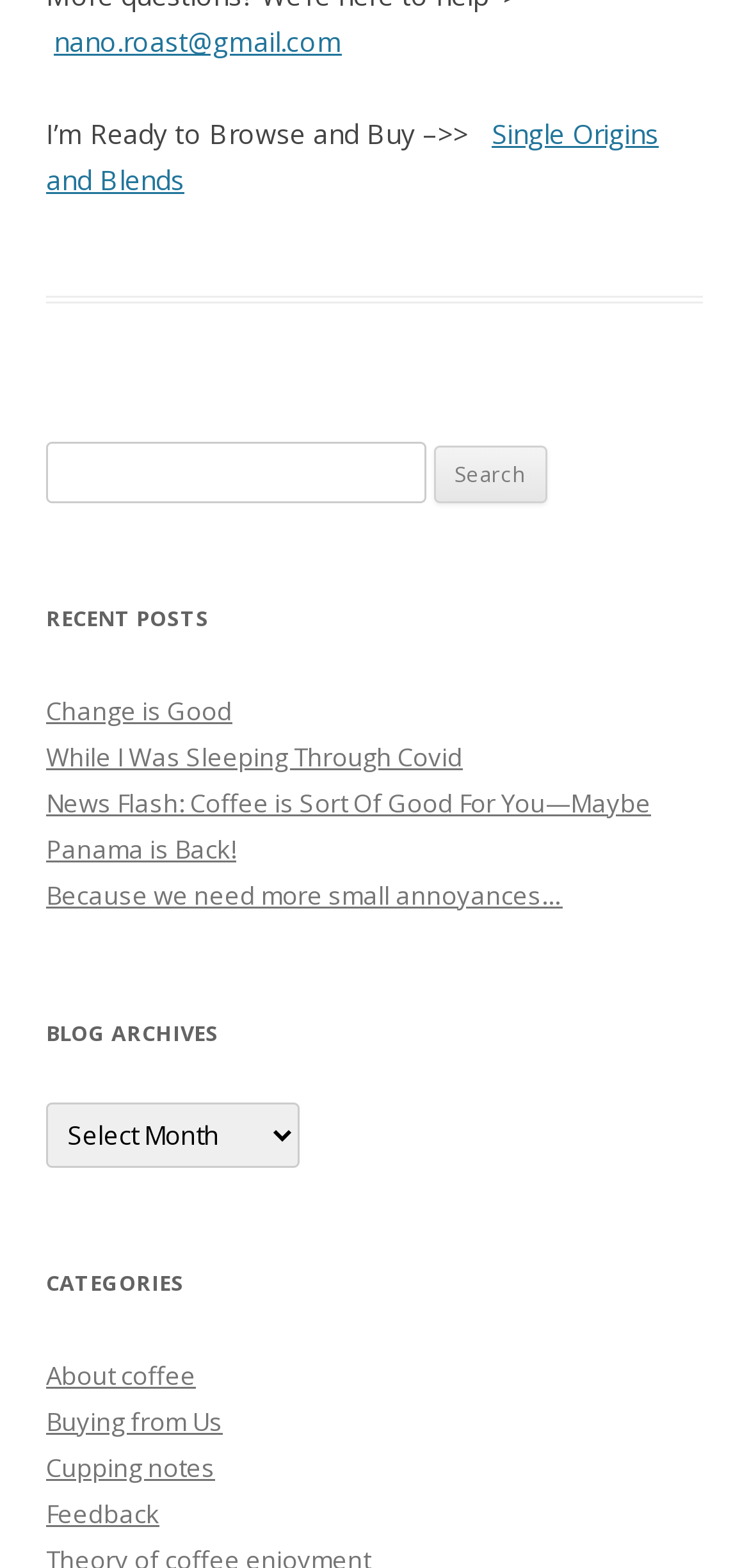Identify the bounding box coordinates of the region that needs to be clicked to carry out this instruction: "View posts about coffee". Provide these coordinates as four float numbers ranging from 0 to 1, i.e., [left, top, right, bottom].

[0.062, 0.866, 0.262, 0.888]